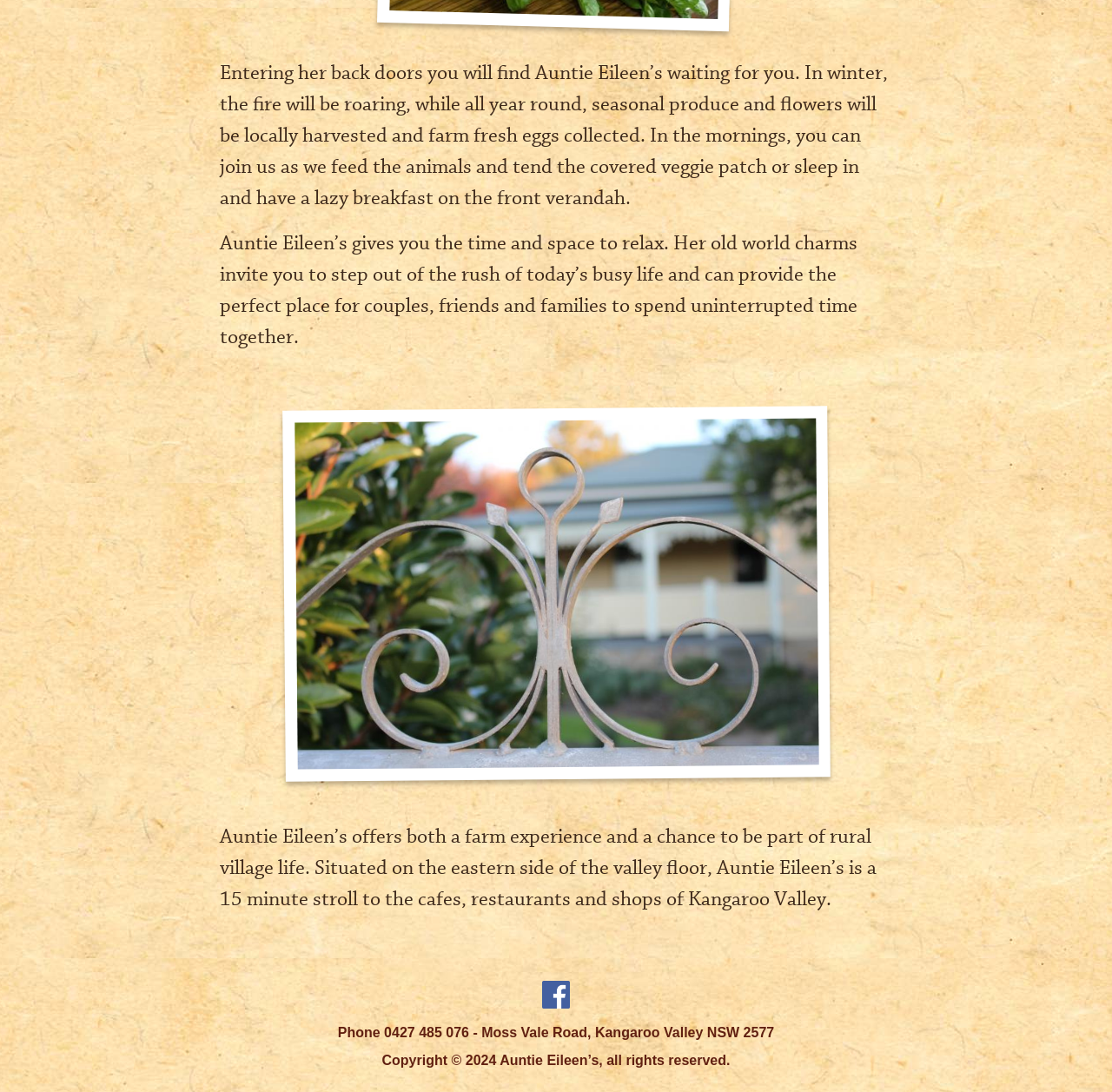Where is Auntie Eileen's located?
Based on the screenshot, give a detailed explanation to answer the question.

The text mentions that Auntie Eileen's is situated on the eastern side of the valley floor, and that it is a 15-minute stroll to the cafes, restaurants, and shops of Kangaroo Valley, indicating that it is located in Kangaroo Valley.